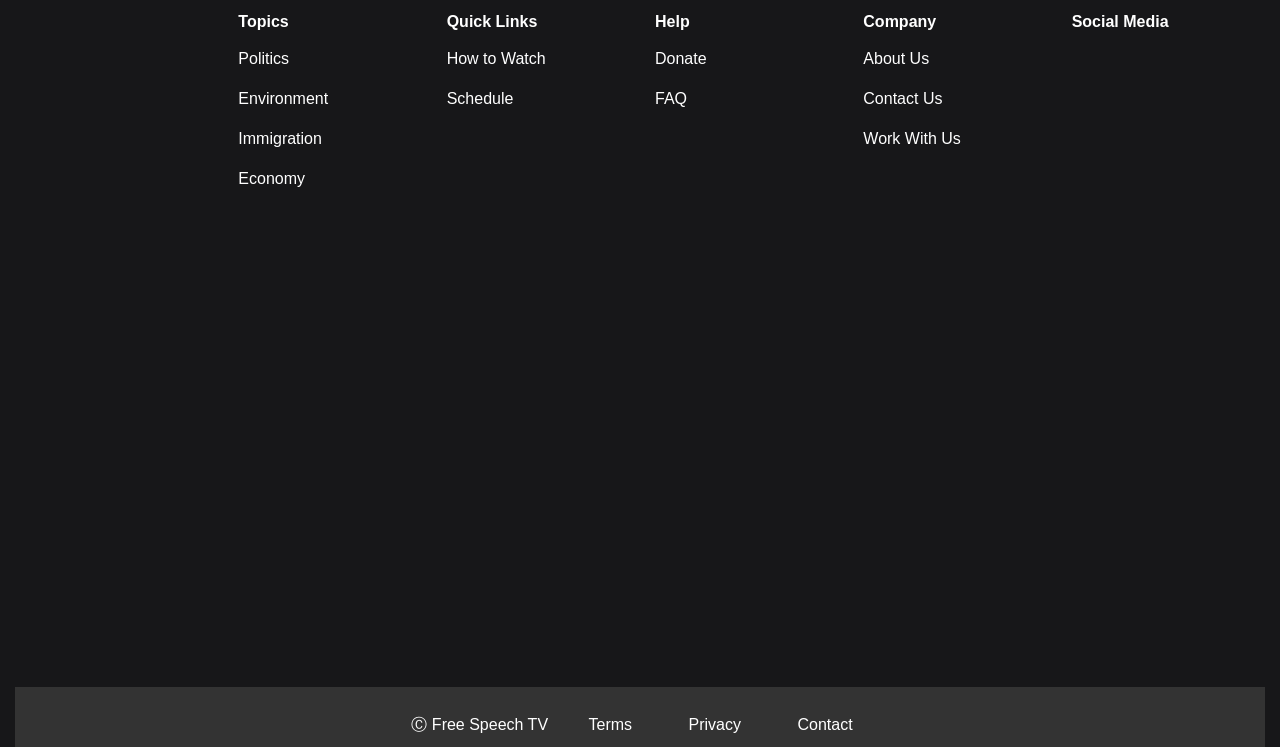Reply to the question with a single word or phrase:
What are the three links at the bottom of the webpage?

Terms, Privacy, Contact